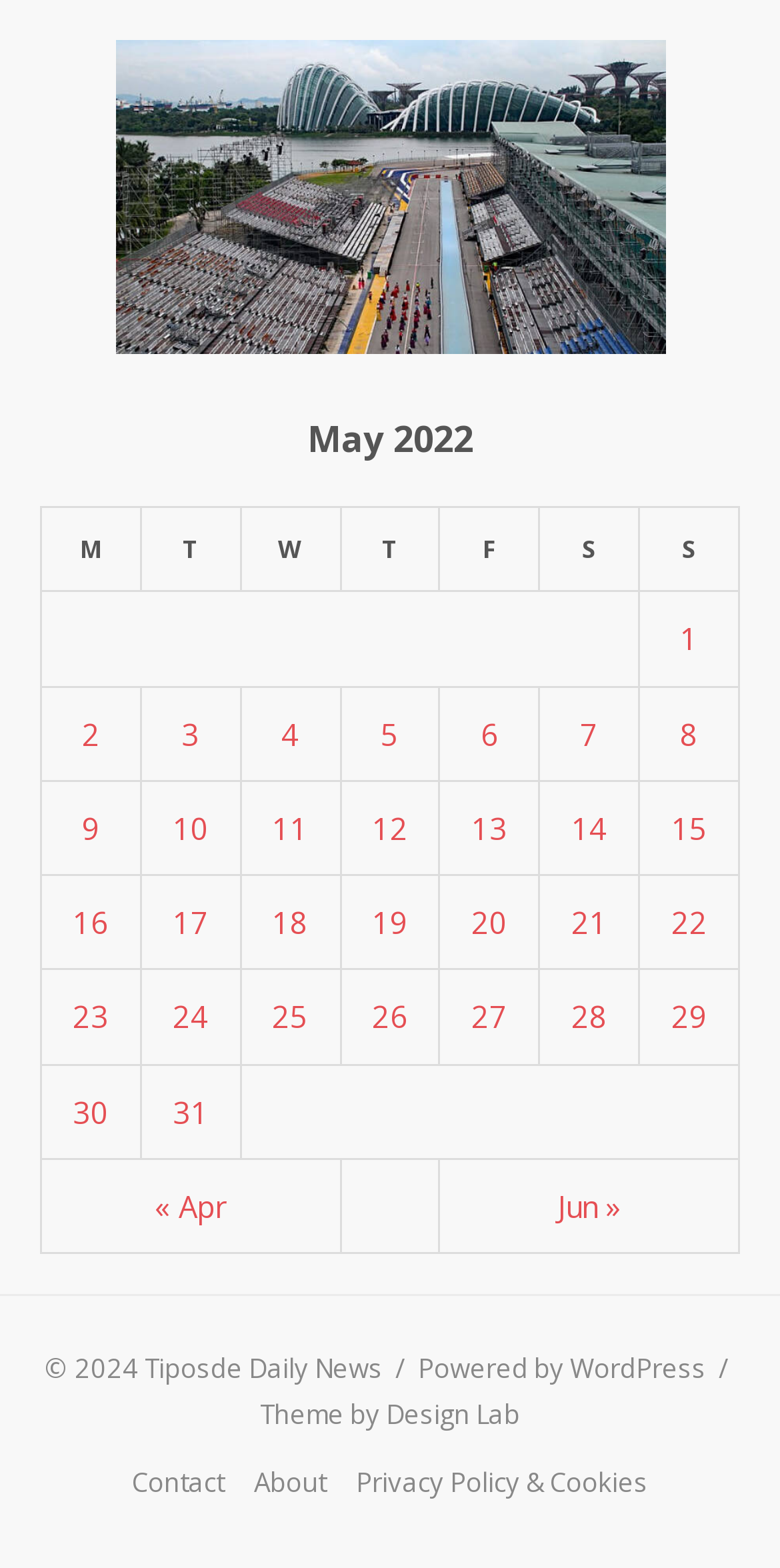Highlight the bounding box coordinates of the element you need to click to perform the following instruction: "View posts published on May 2, 2022."

[0.105, 0.455, 0.128, 0.481]